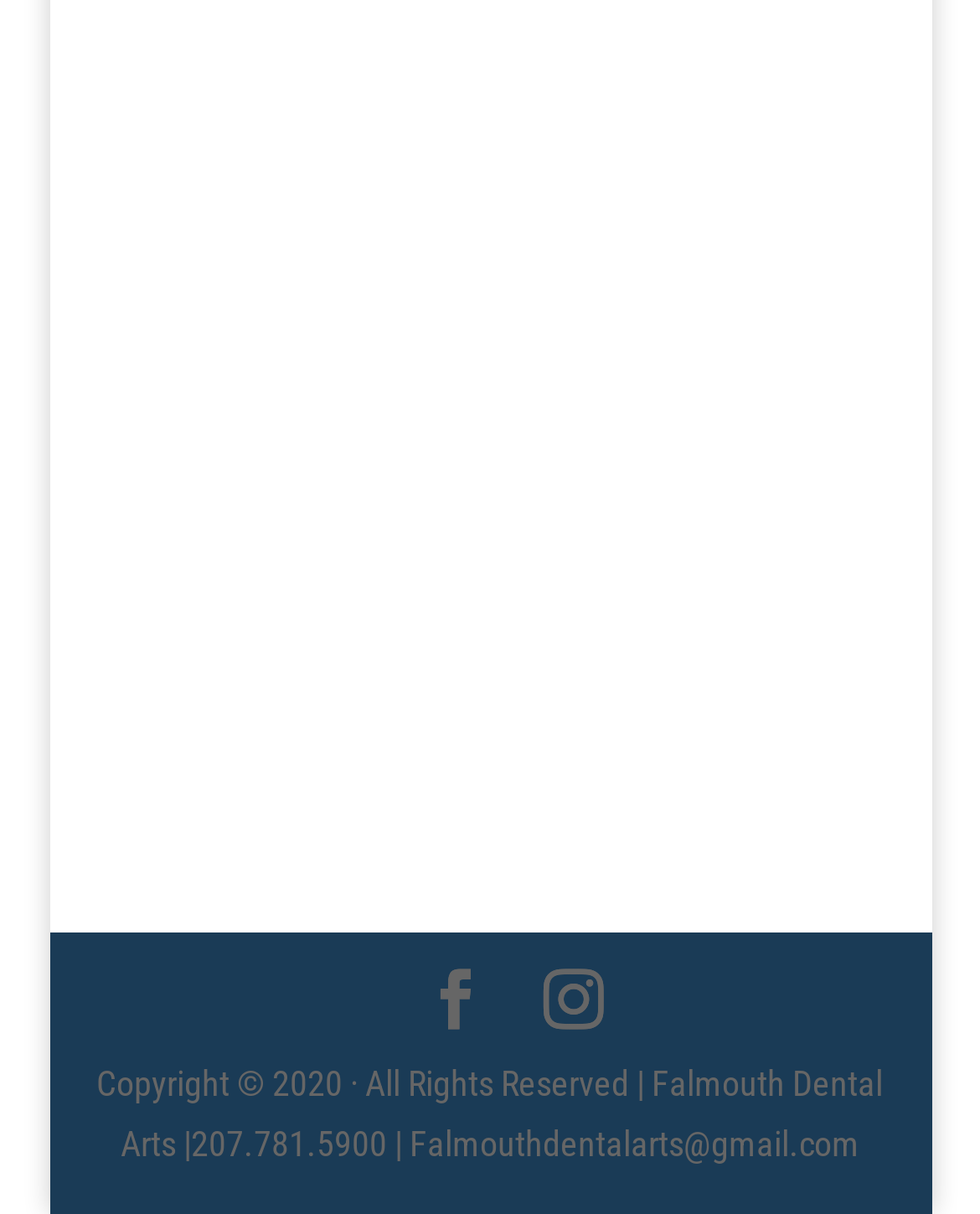Respond to the following question using a concise word or phrase: 
What is the phone number of Falmouth Dental Arts?

207.781.5900